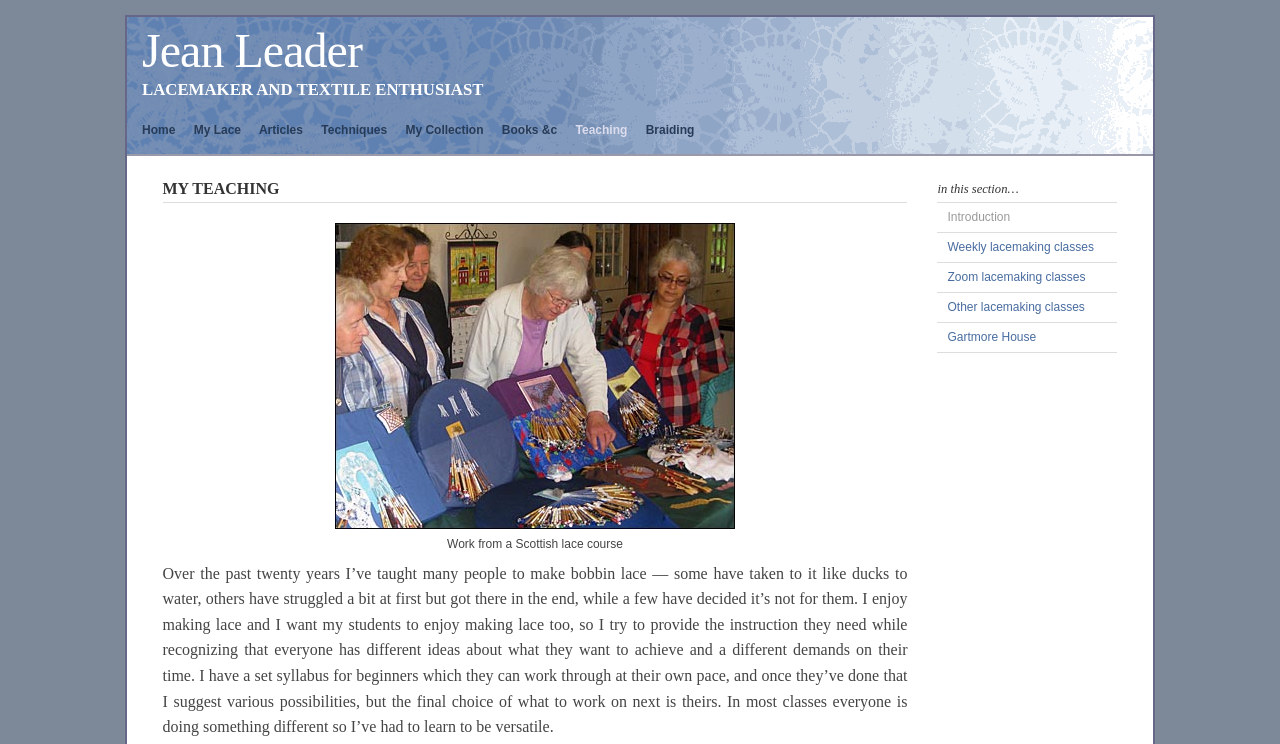Identify the bounding box coordinates of the clickable region to carry out the given instruction: "Learn about 'Weekly lacemaking classes'".

[0.732, 0.313, 0.873, 0.352]